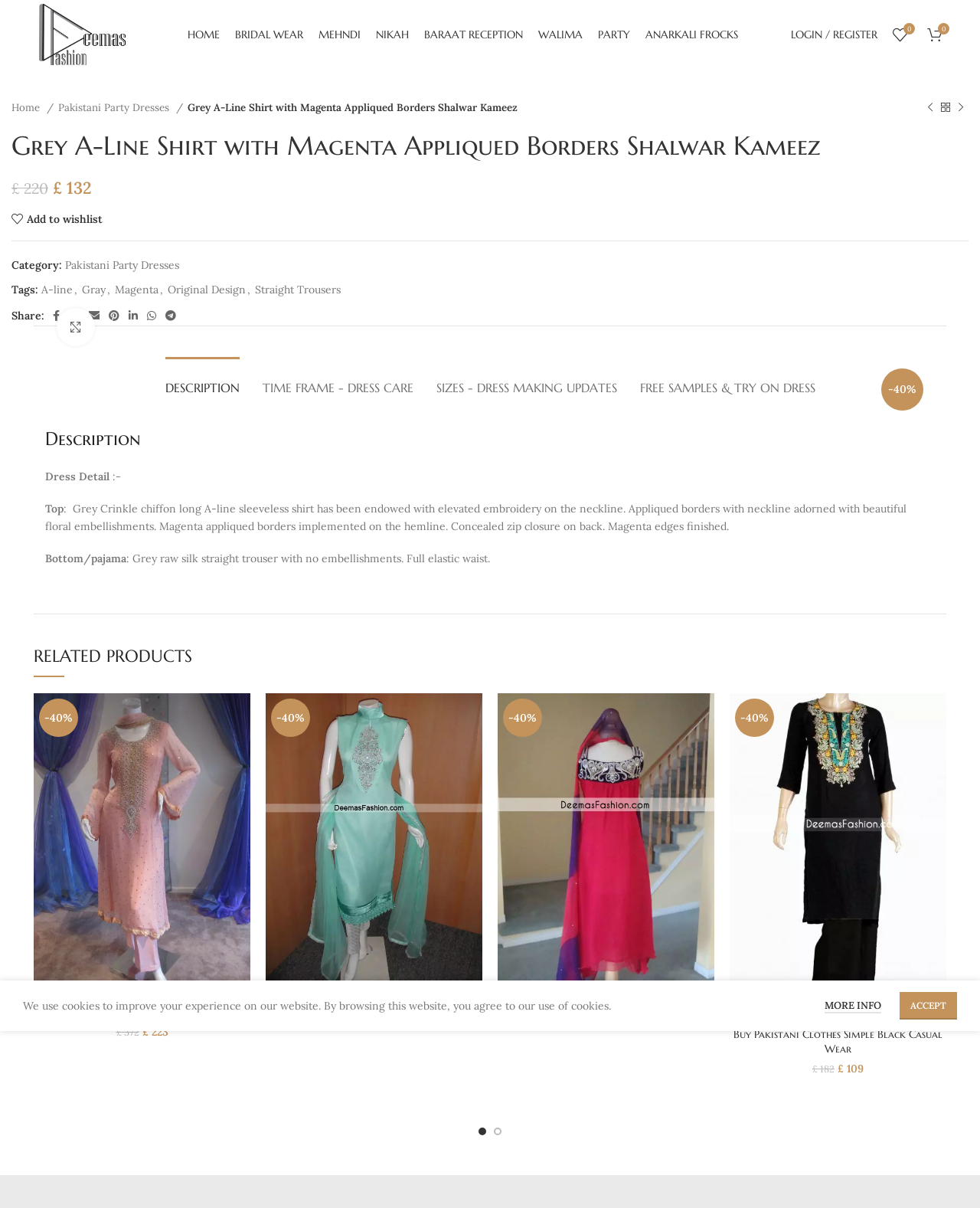Specify the bounding box coordinates of the area to click in order to follow the given instruction: "View the DESCRIPTION tab."

[0.168, 0.296, 0.244, 0.334]